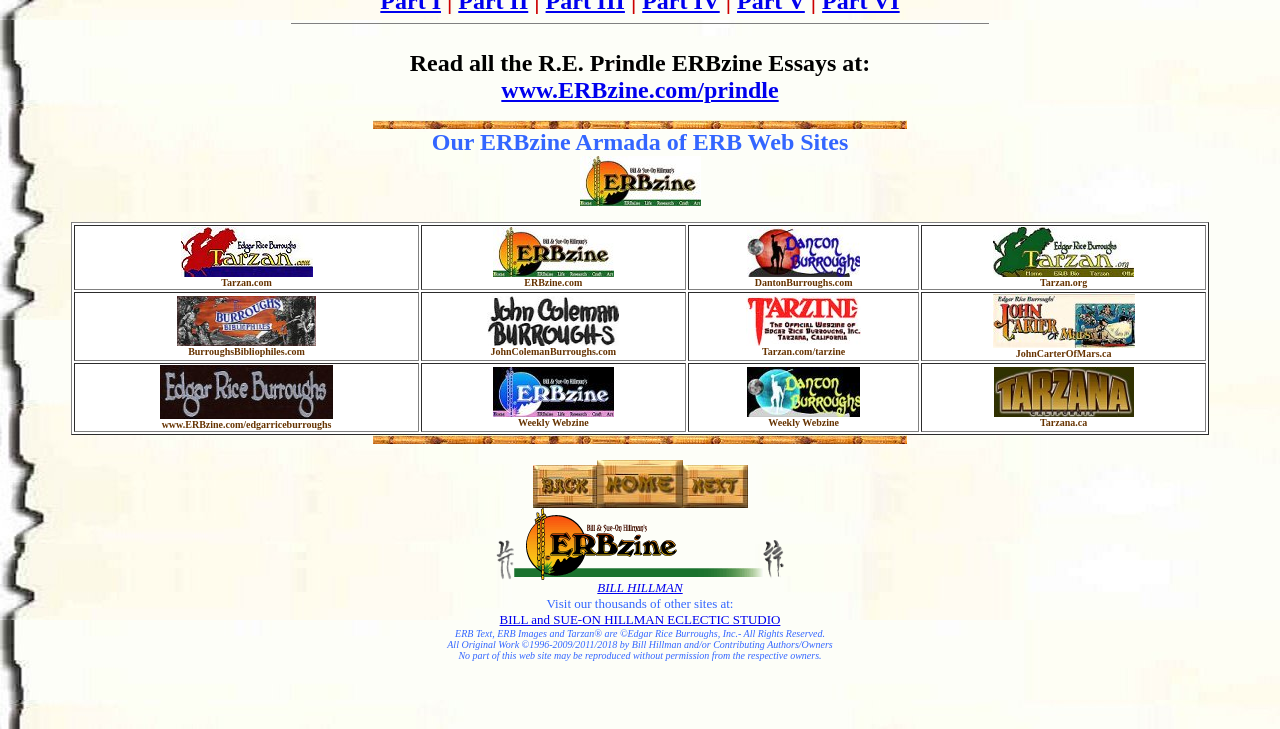Give a short answer using one word or phrase for the question:
What is the image above the table?

ERBzine Weekly Webzine